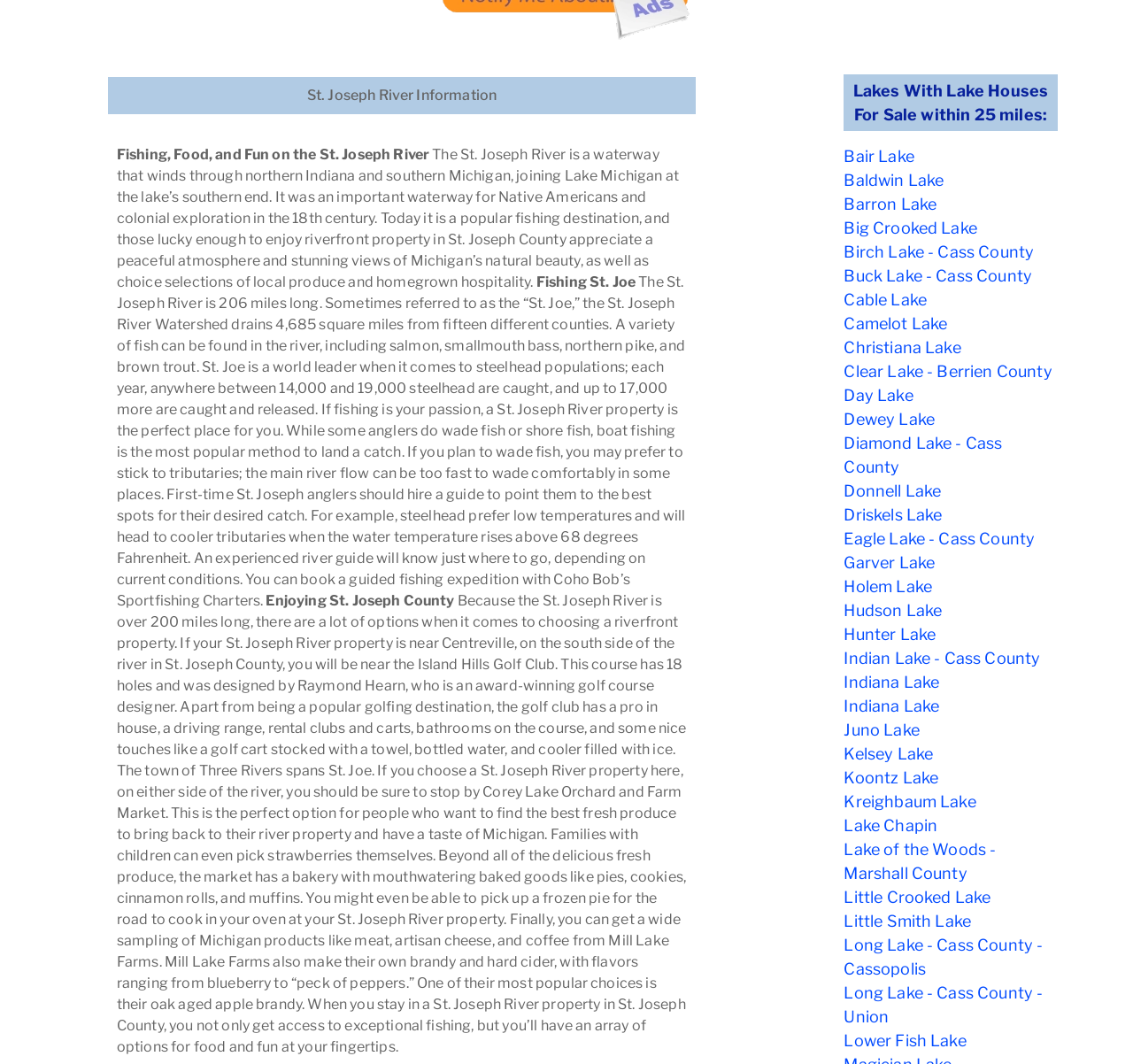Reply to the question with a brief word or phrase: Is Bair Lake the first lake listed?

Yes